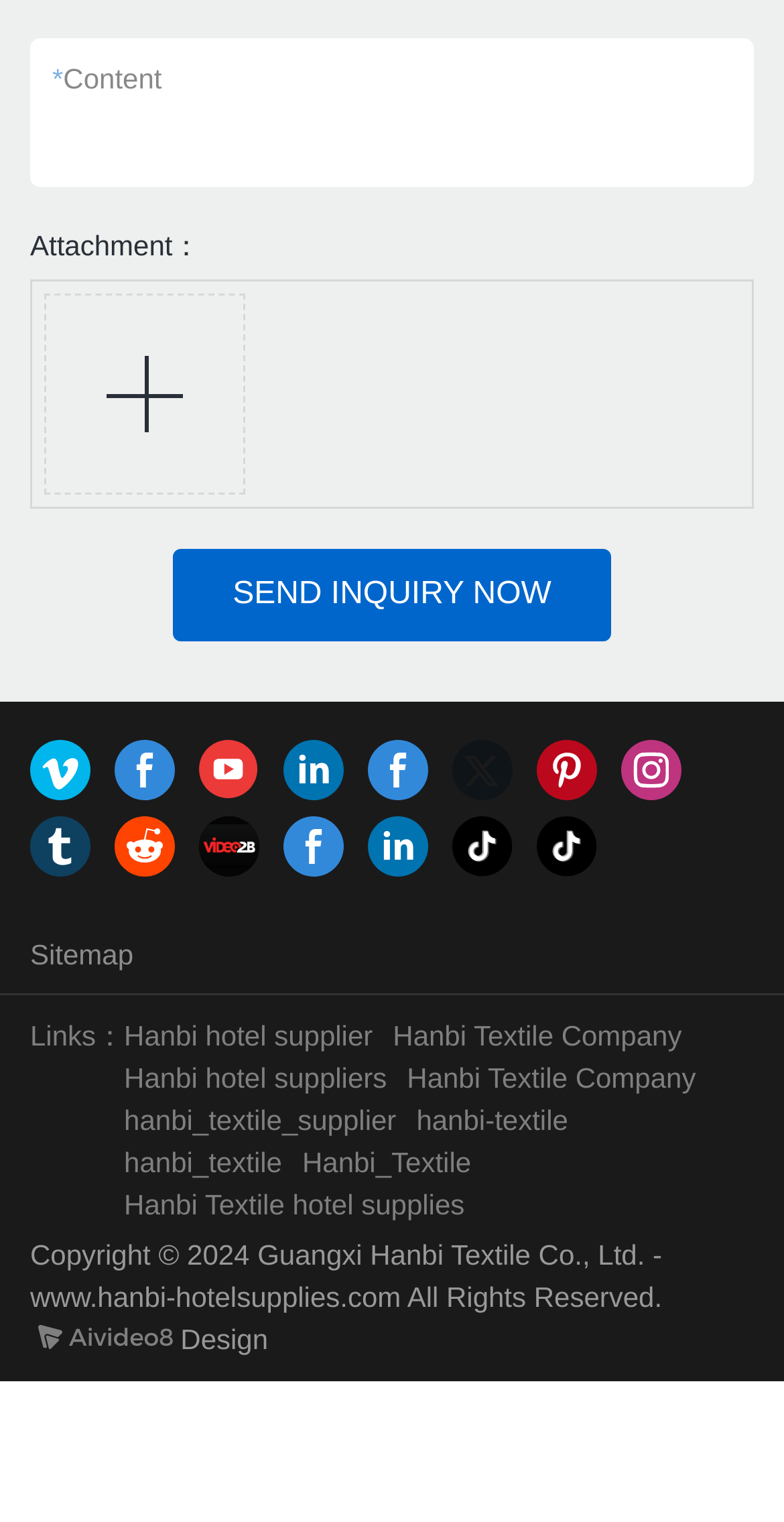Using the element description provided, determine the bounding box coordinates in the format (top-left x, top-left y, bottom-right x, bottom-right y). Ensure that all values are floating point numbers between 0 and 1. Element description: Hanbi Textile hotel supplies

[0.158, 0.781, 0.593, 0.802]